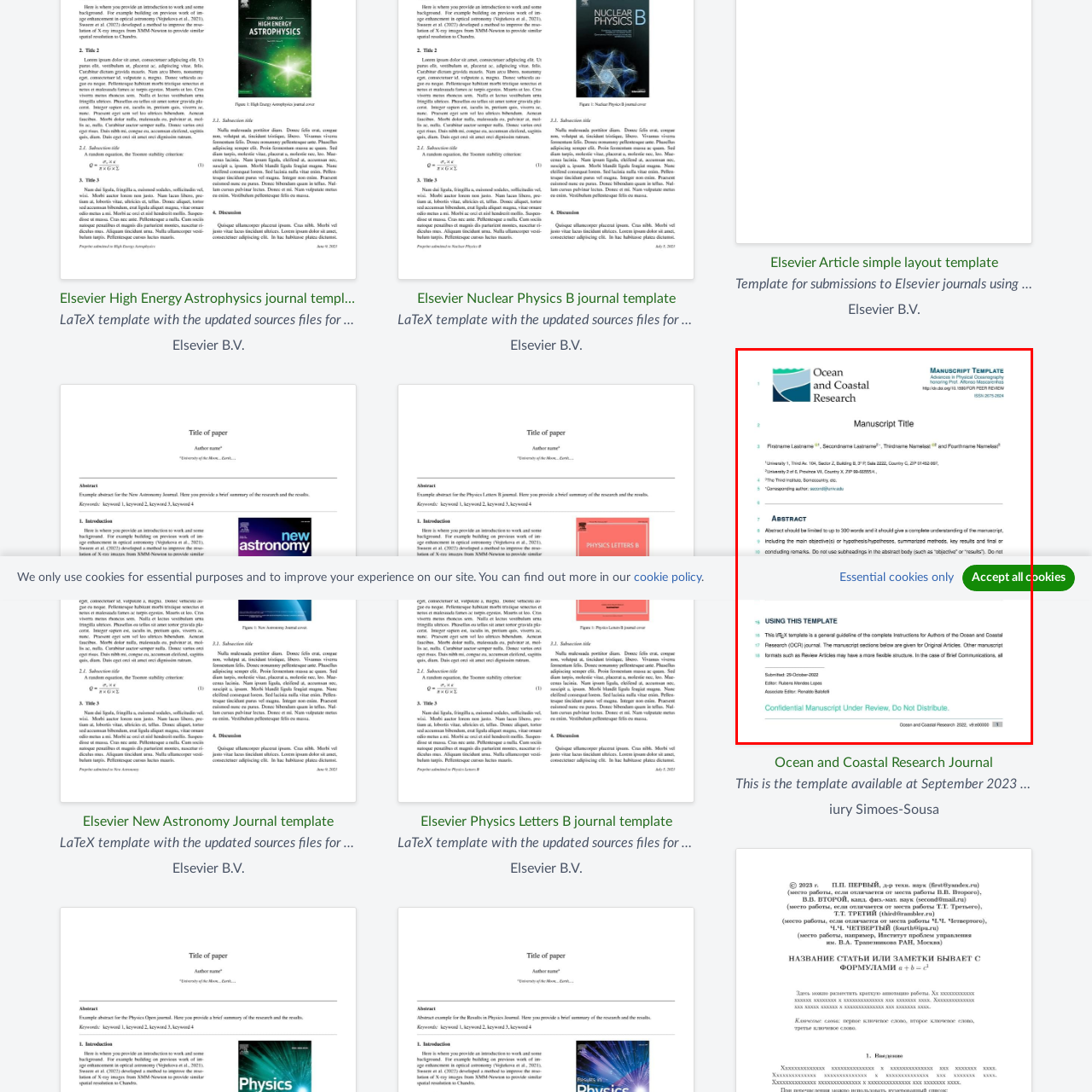What is the purpose of the template?
Look at the image framed by the red bounding box and provide an in-depth response.

The template provides a structured format for authors to follow, including guidelines for the abstract and other sections, to ensure that their manuscripts meet the journal's standards and are properly organized for review.